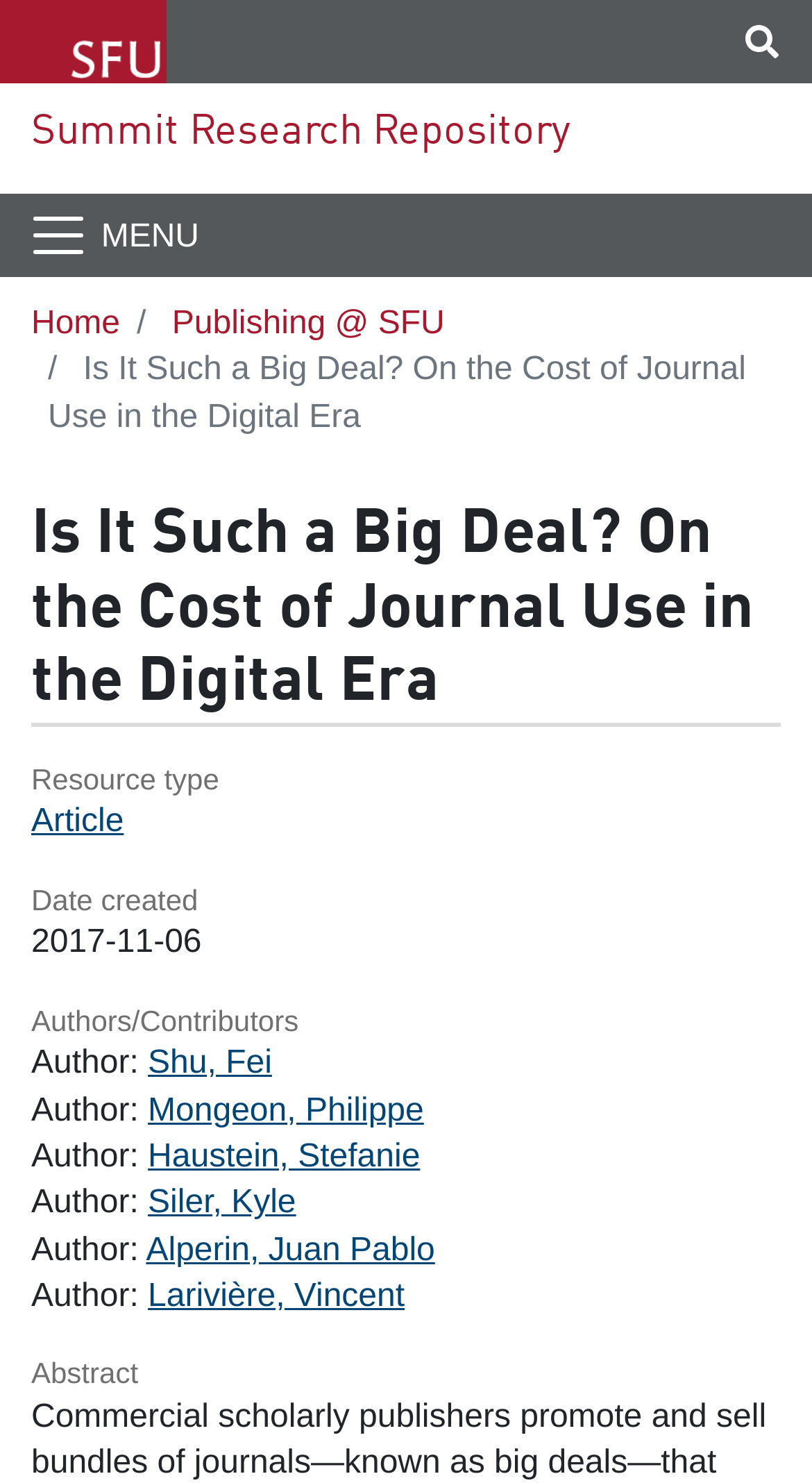Using the provided element description: "Summit Research Repository", identify the bounding box coordinates. The coordinates should be four floats between 0 and 1 in the order [left, top, right, bottom].

[0.038, 0.076, 0.703, 0.104]